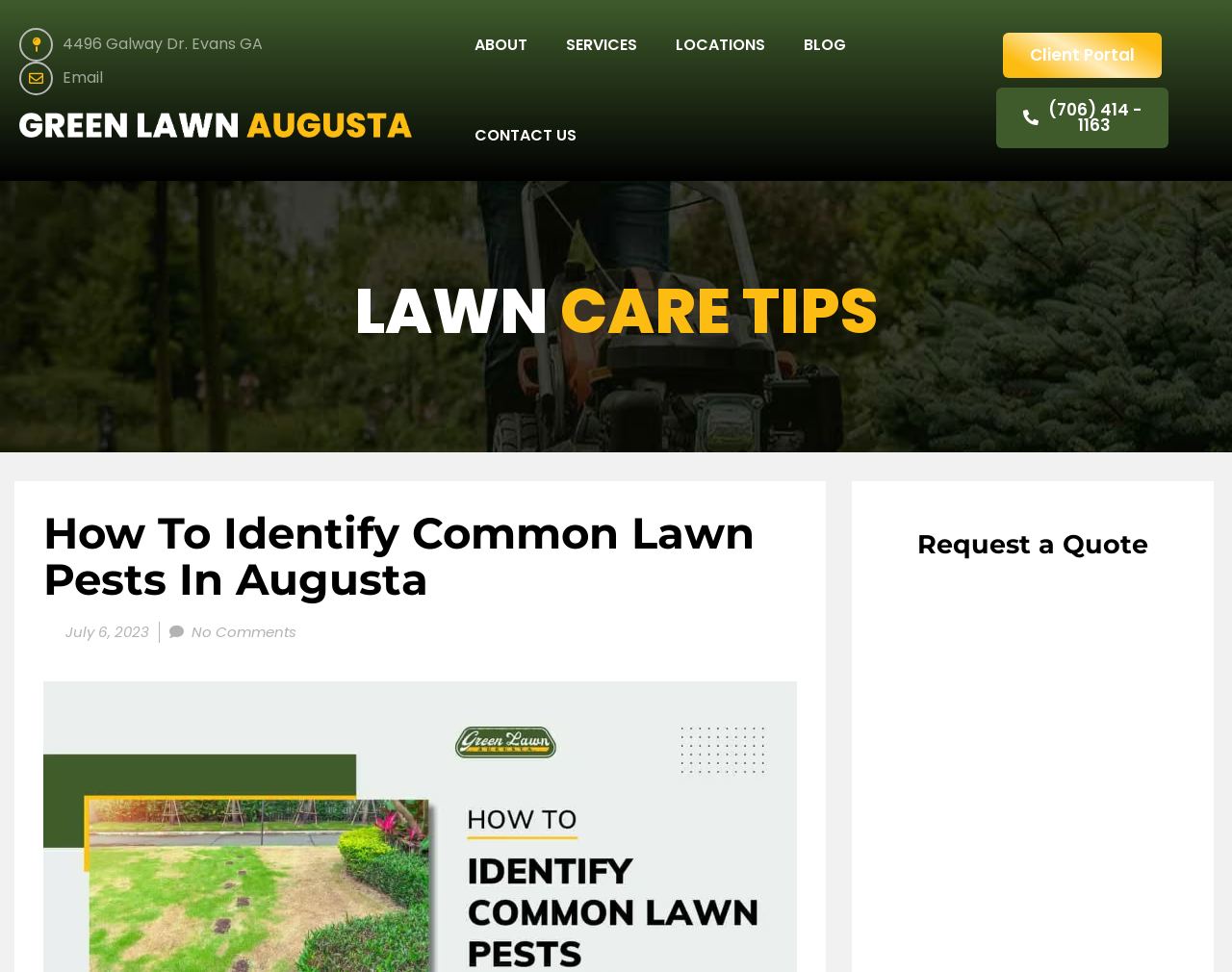Based on the visual content of the image, answer the question thoroughly: What is the date of the latest article?

I found the date of the latest article by looking at the links on the webpage and found the one that contains a date format, which is 'July 6, 2023'.